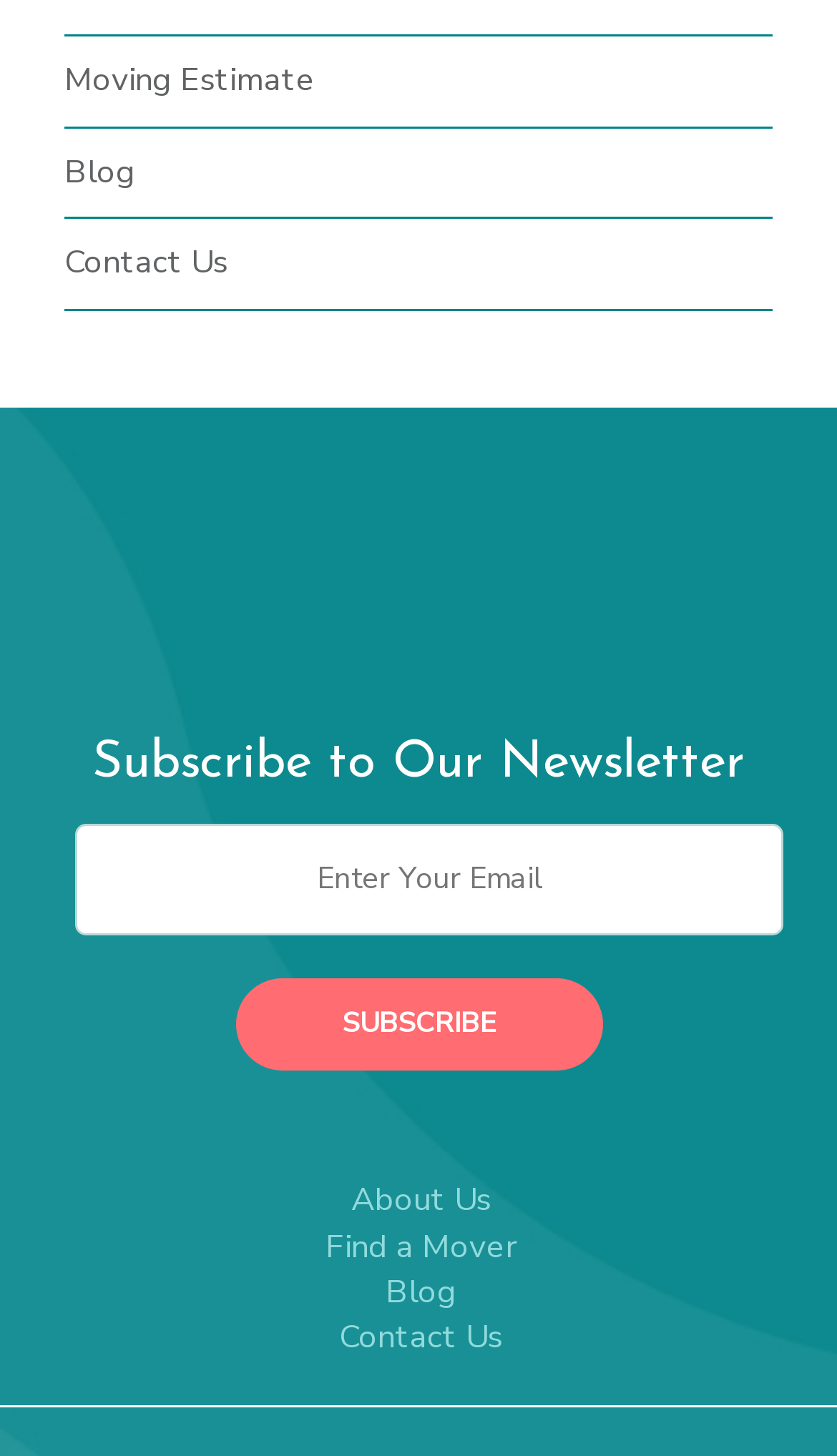Determine the bounding box coordinates of the clickable element necessary to fulfill the instruction: "Click on Moving Estimate". Provide the coordinates as four float numbers within the 0 to 1 range, i.e., [left, top, right, bottom].

[0.077, 0.026, 0.923, 0.087]